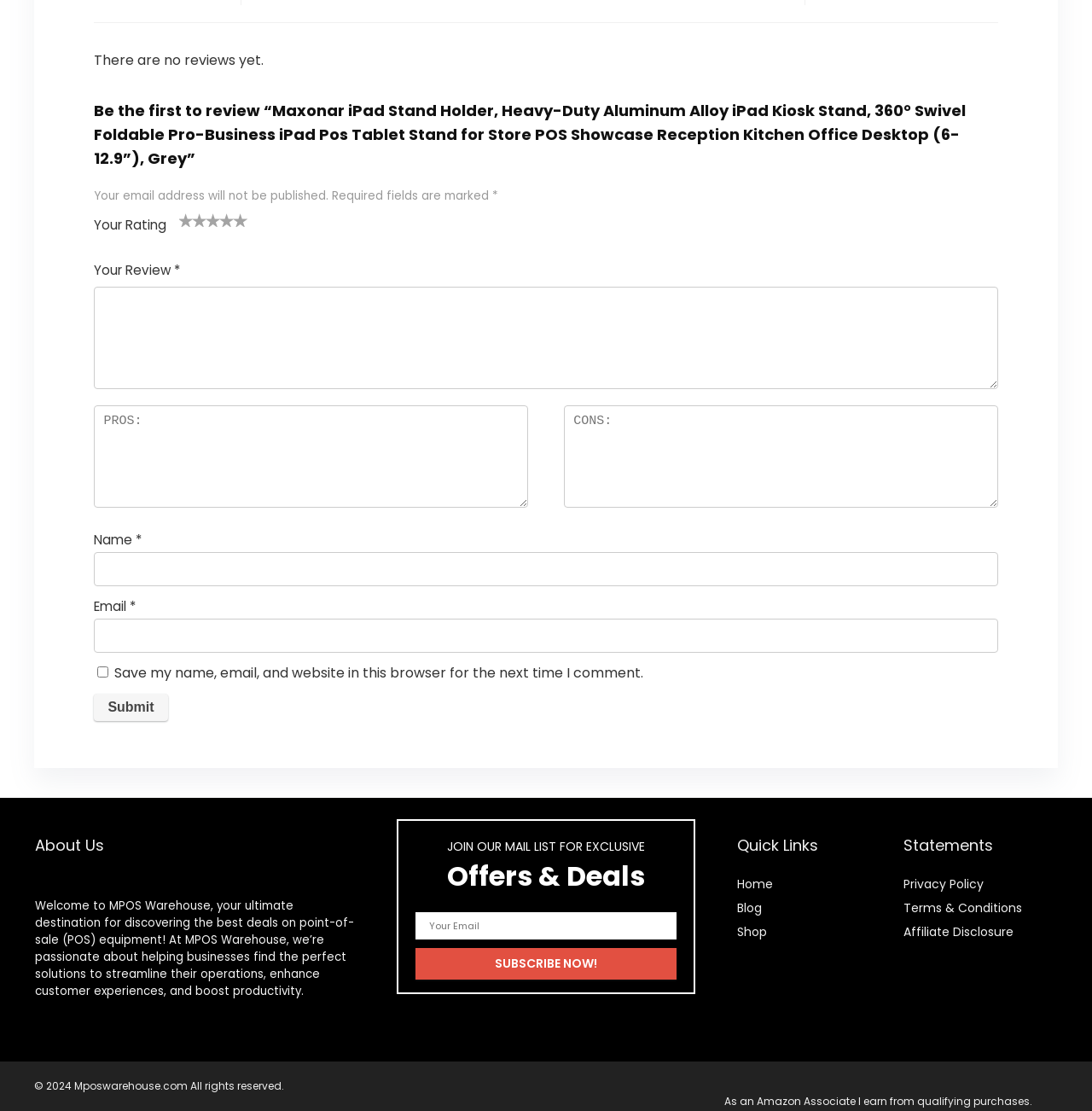Using the given element description, provide the bounding box coordinates (top-left x, top-left y, bottom-right x, bottom-right y) for the corresponding UI element in the screenshot: parent_node: Your Review * name="comment"

[0.086, 0.258, 0.914, 0.35]